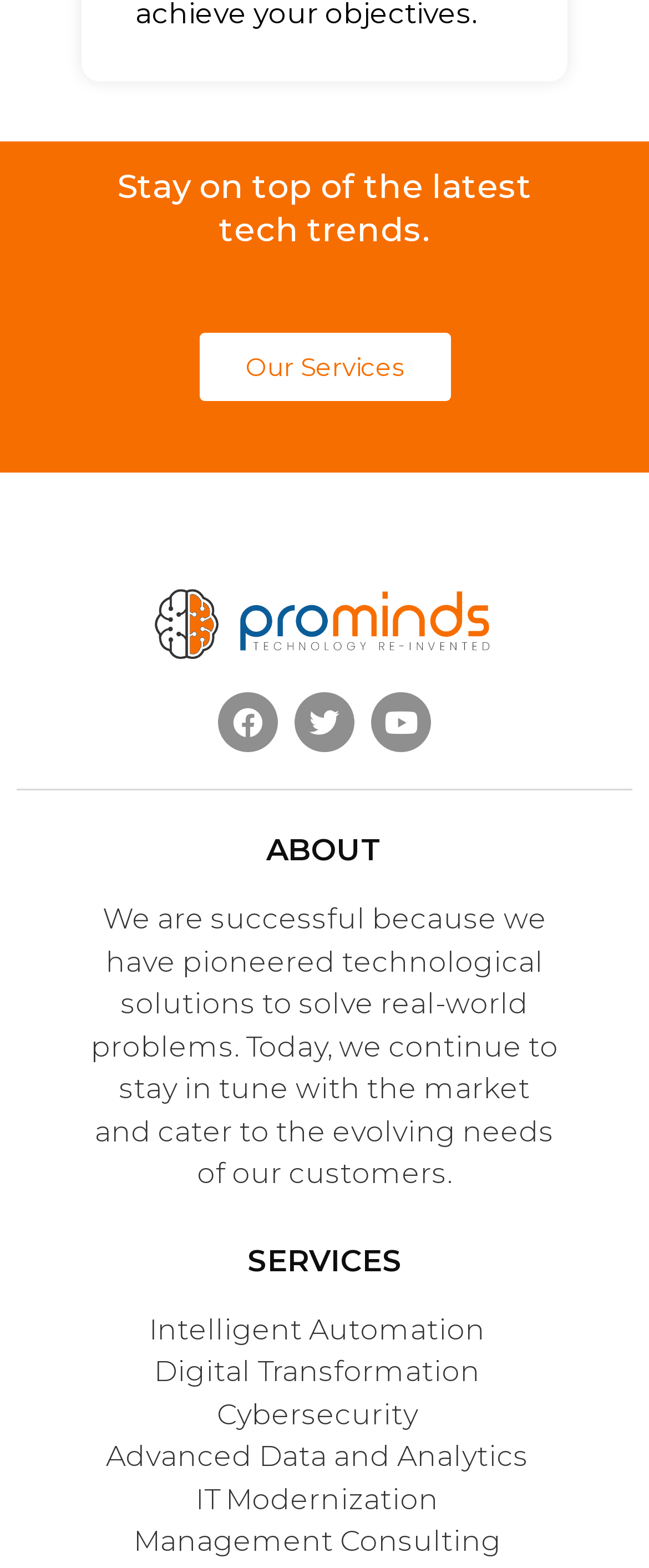Determine the bounding box coordinates of the region that needs to be clicked to achieve the task: "Check the post date".

None